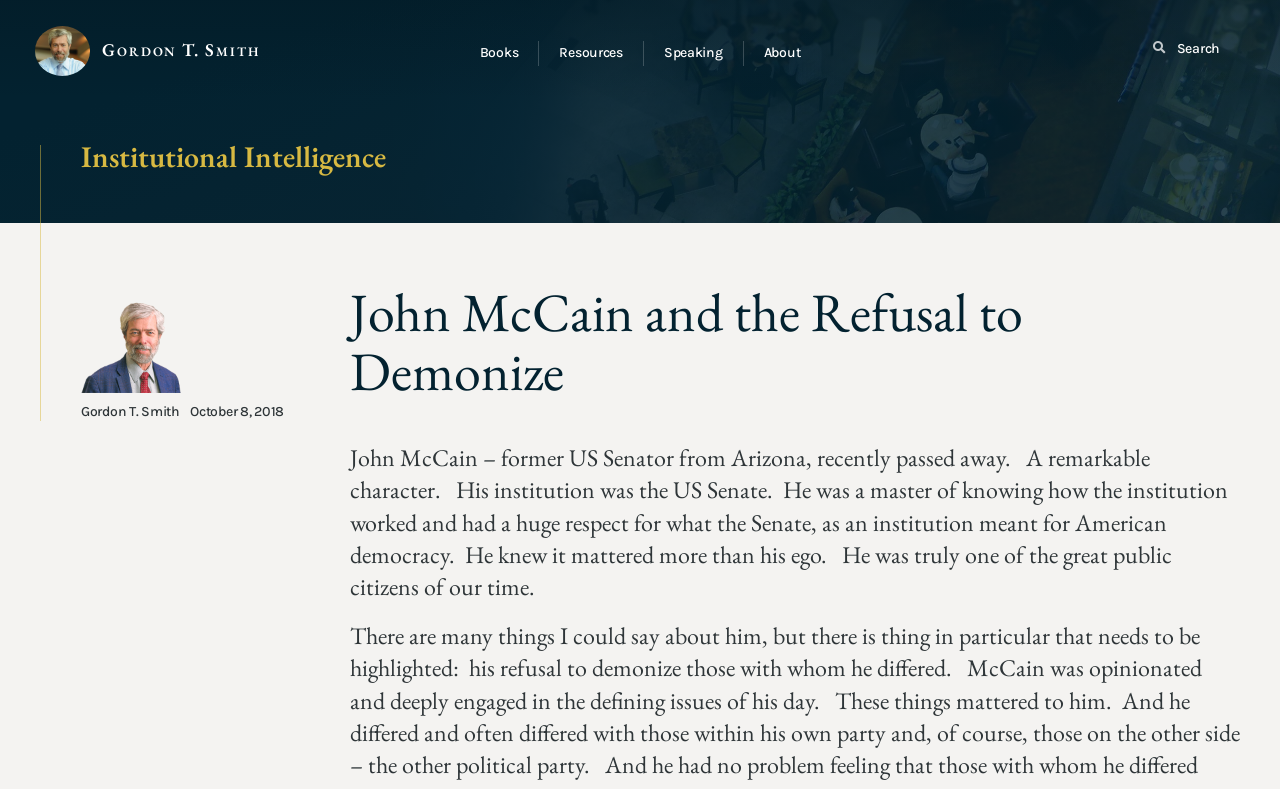What was John McCain's institution?
Please give a detailed and elaborate explanation in response to the question.

According to the article, John McCain's institution was the US Senate, which is mentioned in the paragraph that describes him as a master of knowing how the institution worked.